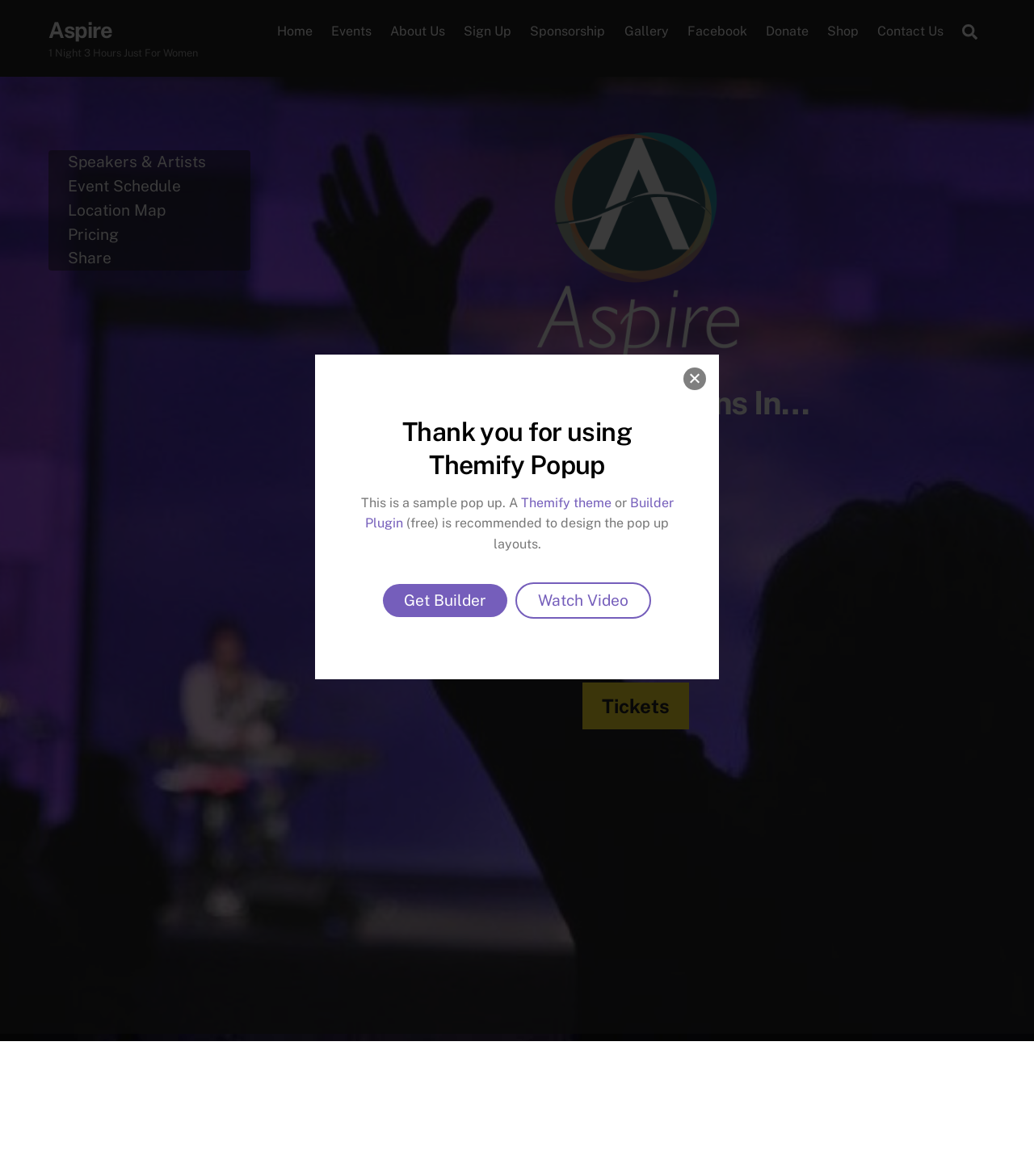Specify the bounding box coordinates of the element's region that should be clicked to achieve the following instruction: "Buy Tickets". The bounding box coordinates consist of four float numbers between 0 and 1, in the format [left, top, right, bottom].

[0.563, 0.58, 0.667, 0.62]